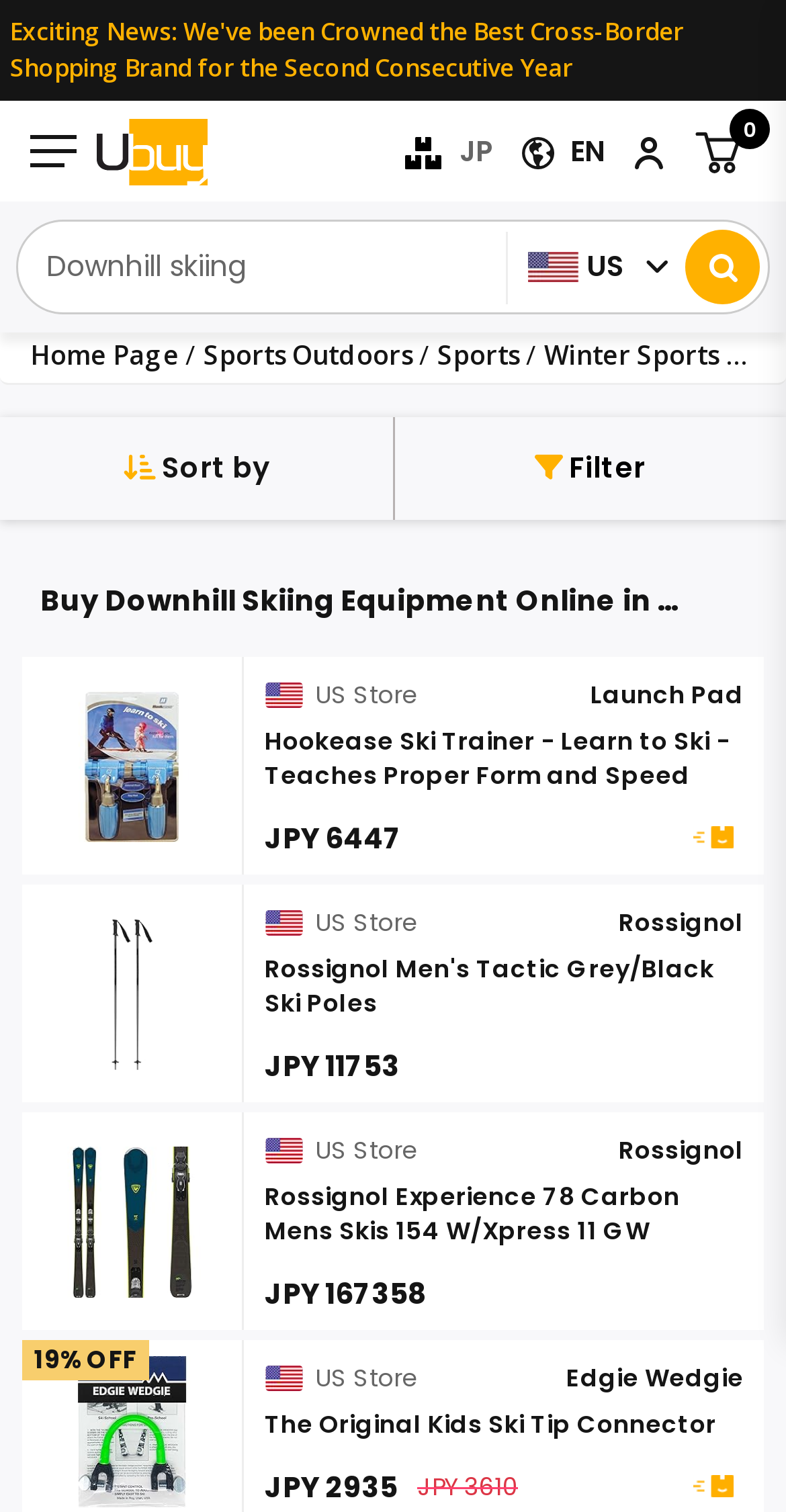How many products are displayed on this page?
Based on the visual content, answer with a single word or a brief phrase.

4